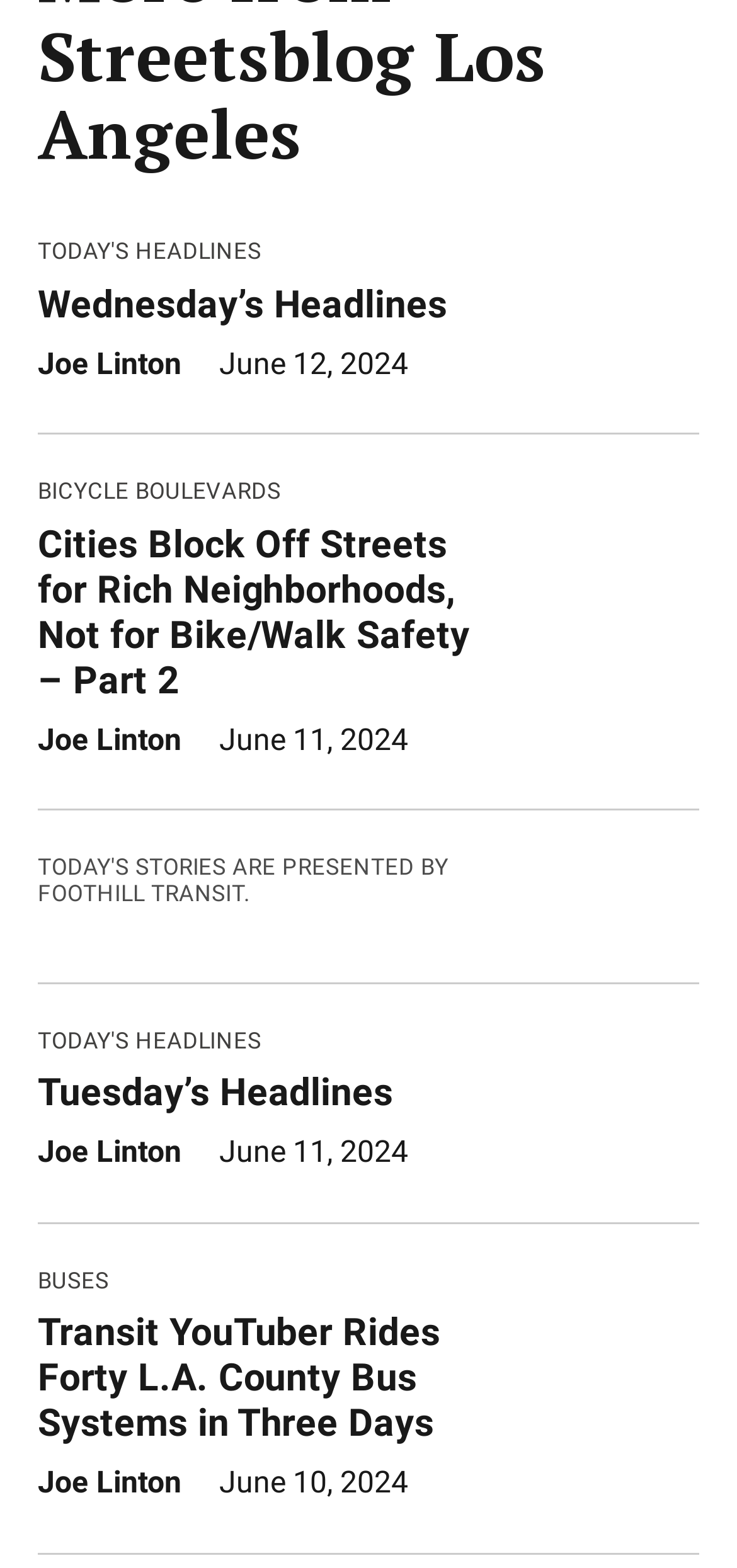Please provide a one-word or phrase answer to the question: 
Who is the author of the last headline?

Joe Linton